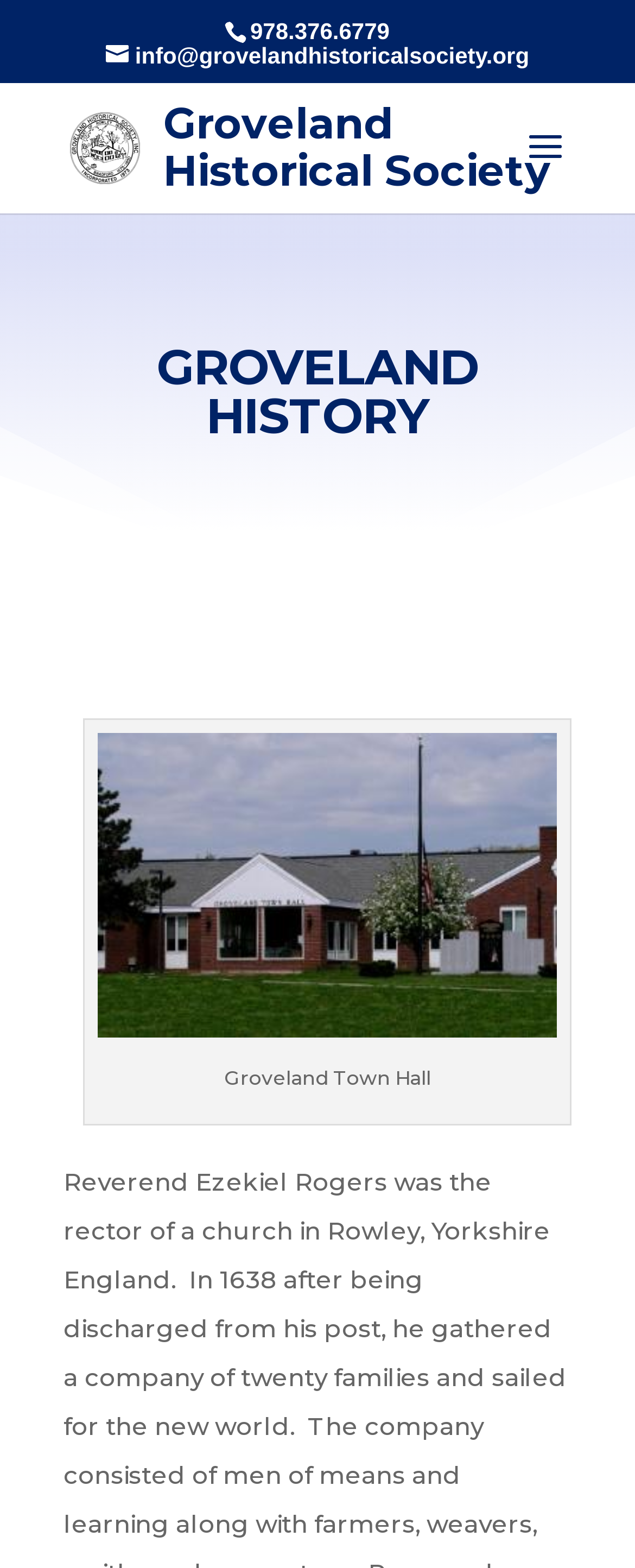Given the description "parent_node: Groveland Historical Society", provide the bounding box coordinates of the corresponding UI element.

[0.11, 0.083, 0.232, 0.103]